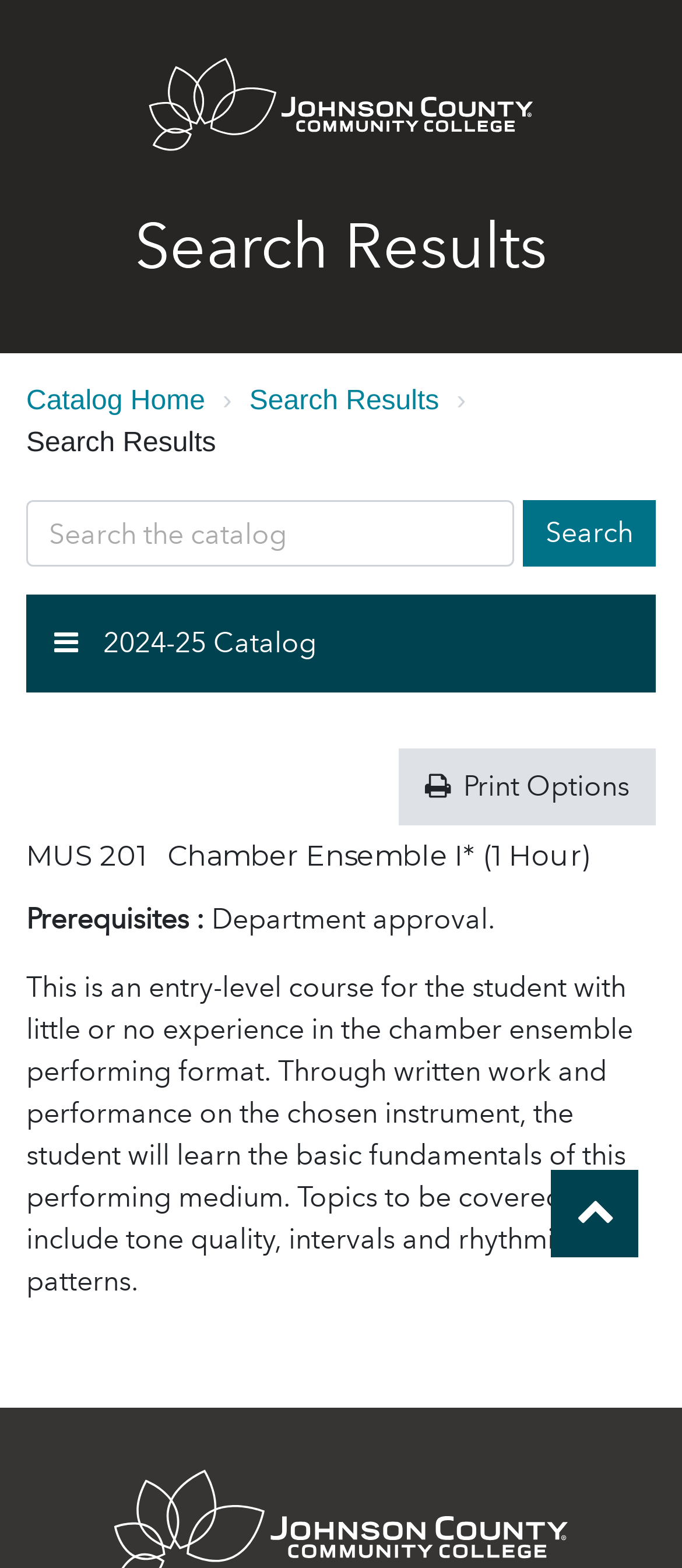Provide the bounding box coordinates for the UI element that is described by this text: "2024-25 Catalog". The coordinates should be in the form of four float numbers between 0 and 1: [left, top, right, bottom].

[0.038, 0.379, 0.962, 0.442]